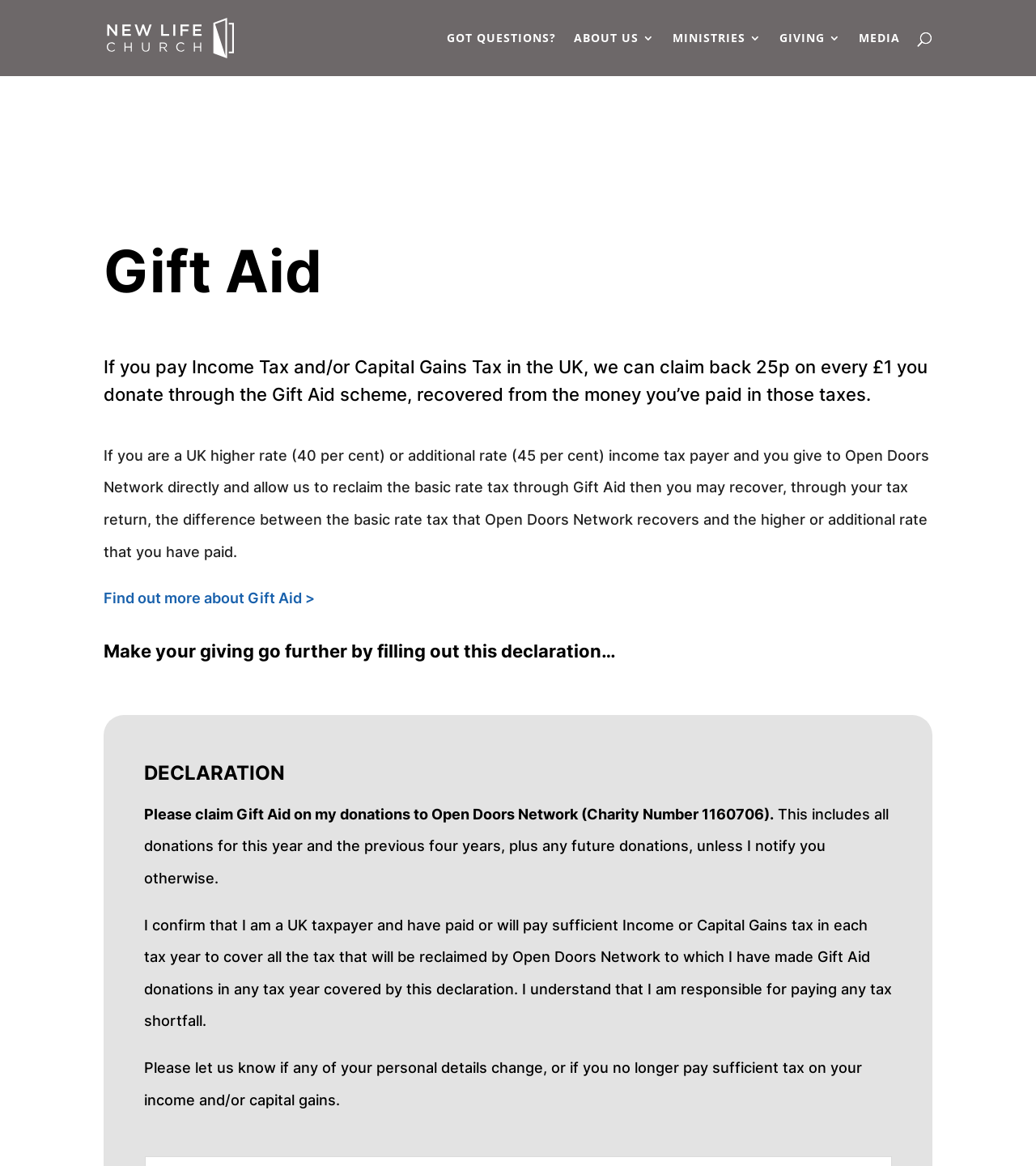Find and specify the bounding box coordinates that correspond to the clickable region for the instruction: "Explore 'MEDIA'".

[0.829, 0.028, 0.869, 0.065]